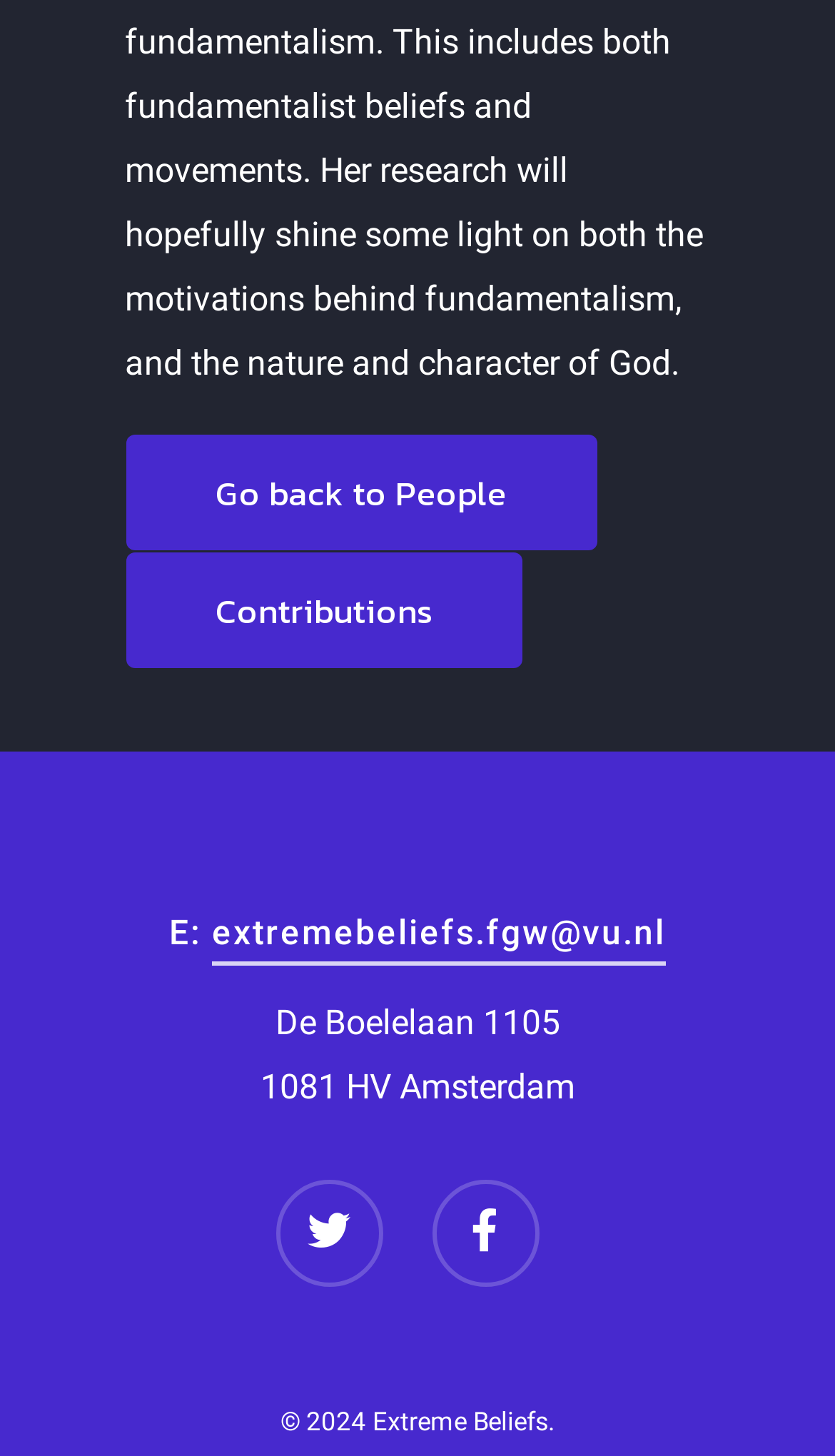Bounding box coordinates should be provided in the format (top-left x, top-left y, bottom-right x, bottom-right y) with all values between 0 and 1. Identify the bounding box for this UI element: Open toolbar Accessibility Tools

None